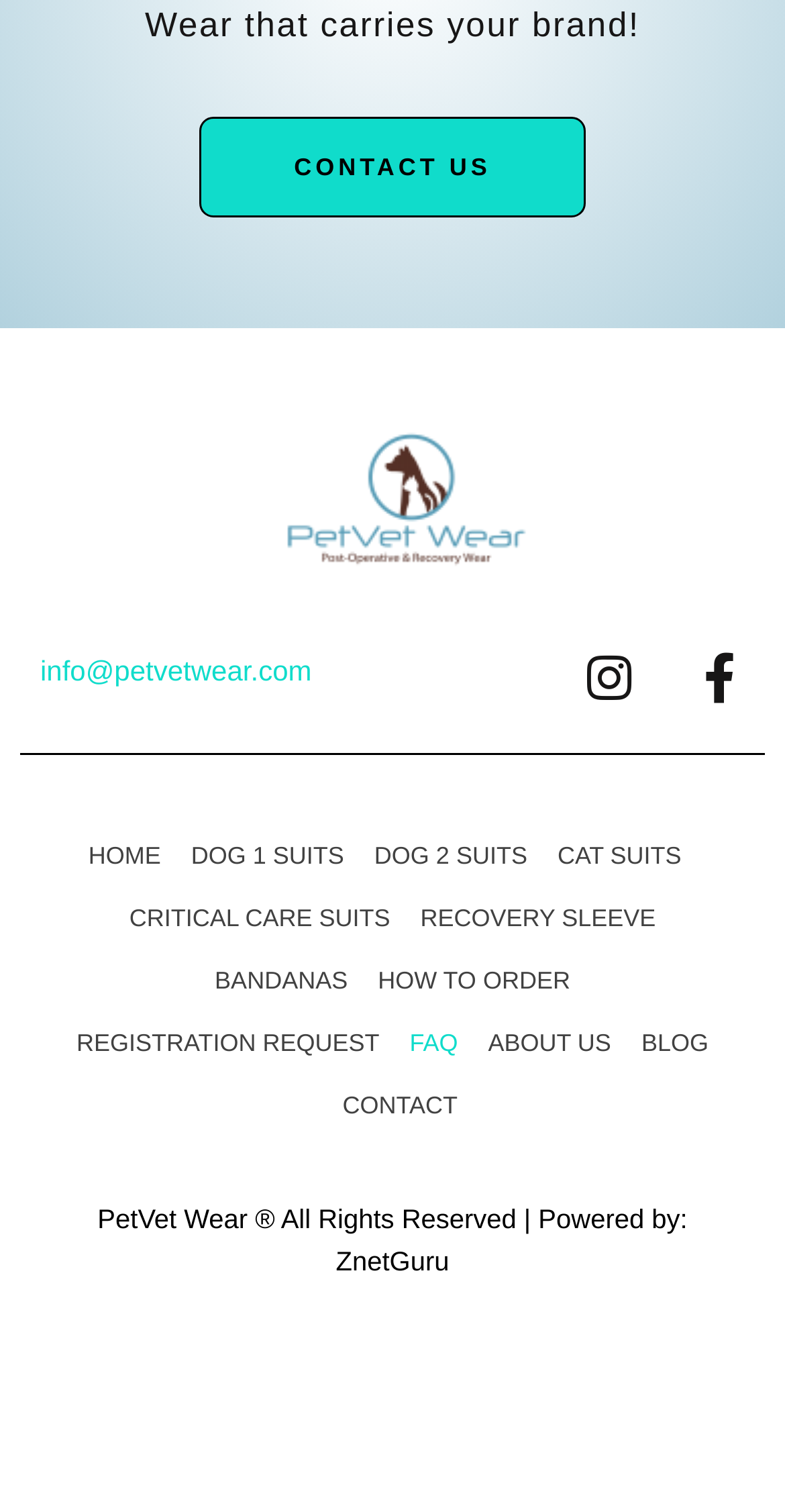Please find the bounding box coordinates of the section that needs to be clicked to achieve this instruction: "Click on CONTACT US".

[0.254, 0.078, 0.746, 0.144]